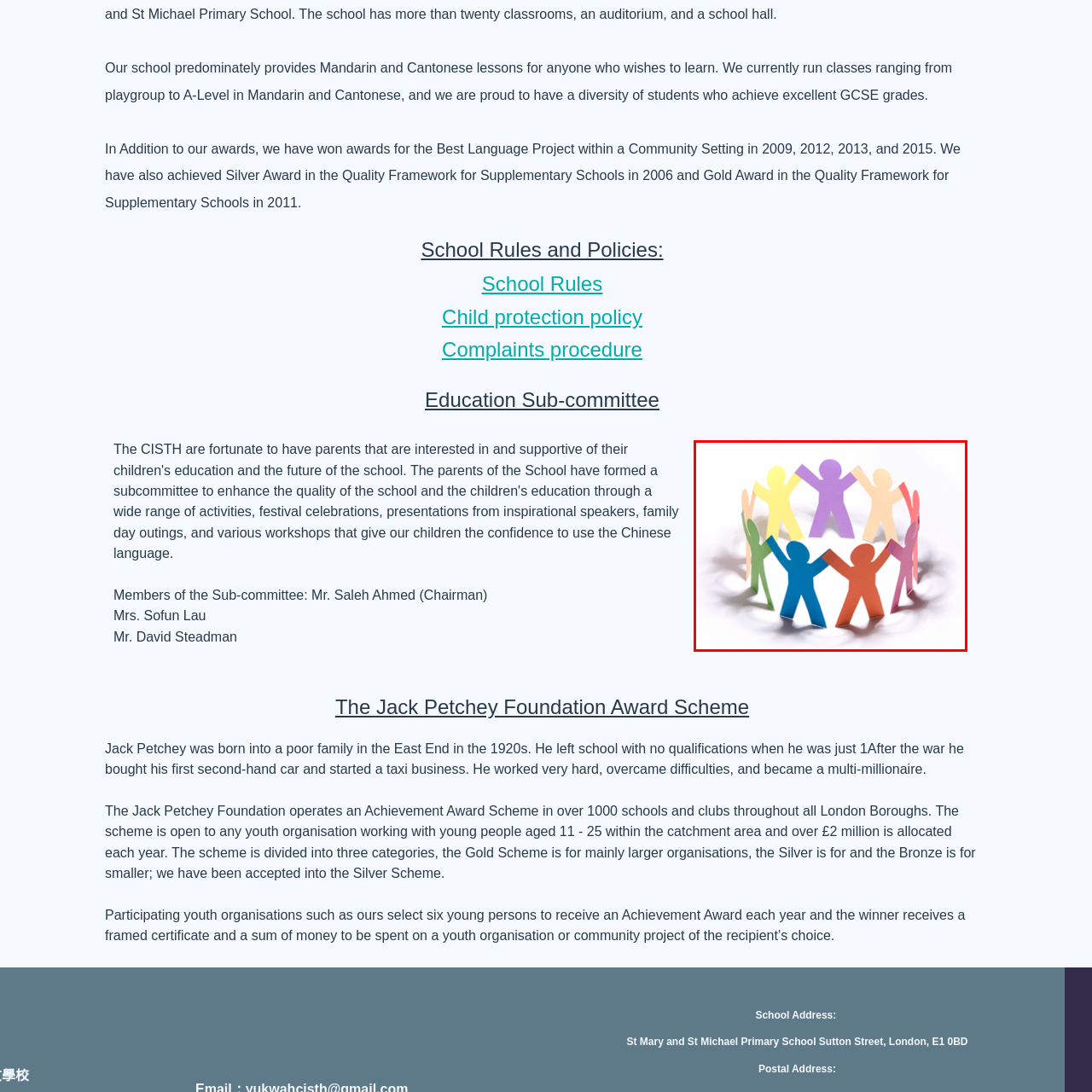Look at the photo within the red outline and describe it thoroughly.

The image features a vibrant circle of cut-out paper figures, symbolizing unity and diversity. Each figure is crafted in different colors—red, blue, green, yellow, purple, and orange—representing a spectrum of individuals coming together. This visual serves as a powerful metaphor for community and inclusiveness, reflecting the ethos of organizations that prioritize collective achievement and support, much like the educational initiatives highlighted in the school’s programs. The figures are joined hand-in-hand, encapsulating the spirit of collaboration and mutual respect among members of the community. This theme resonates particularly with the values promoted through educational schemes that encourage participation and recognition, such as the Jack Petchey Foundation Award Scheme mentioned elsewhere on the webpage.